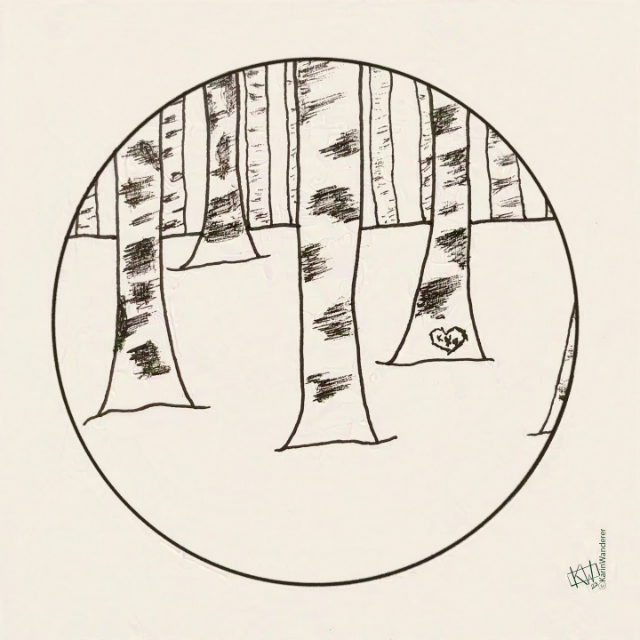Based on the image, provide a detailed response to the question:
What is the ground covered with in the illustration?

The caption describes the setting as a 'snowy ground', which implies that the ground is covered with snow, creating a serene and peaceful atmosphere.